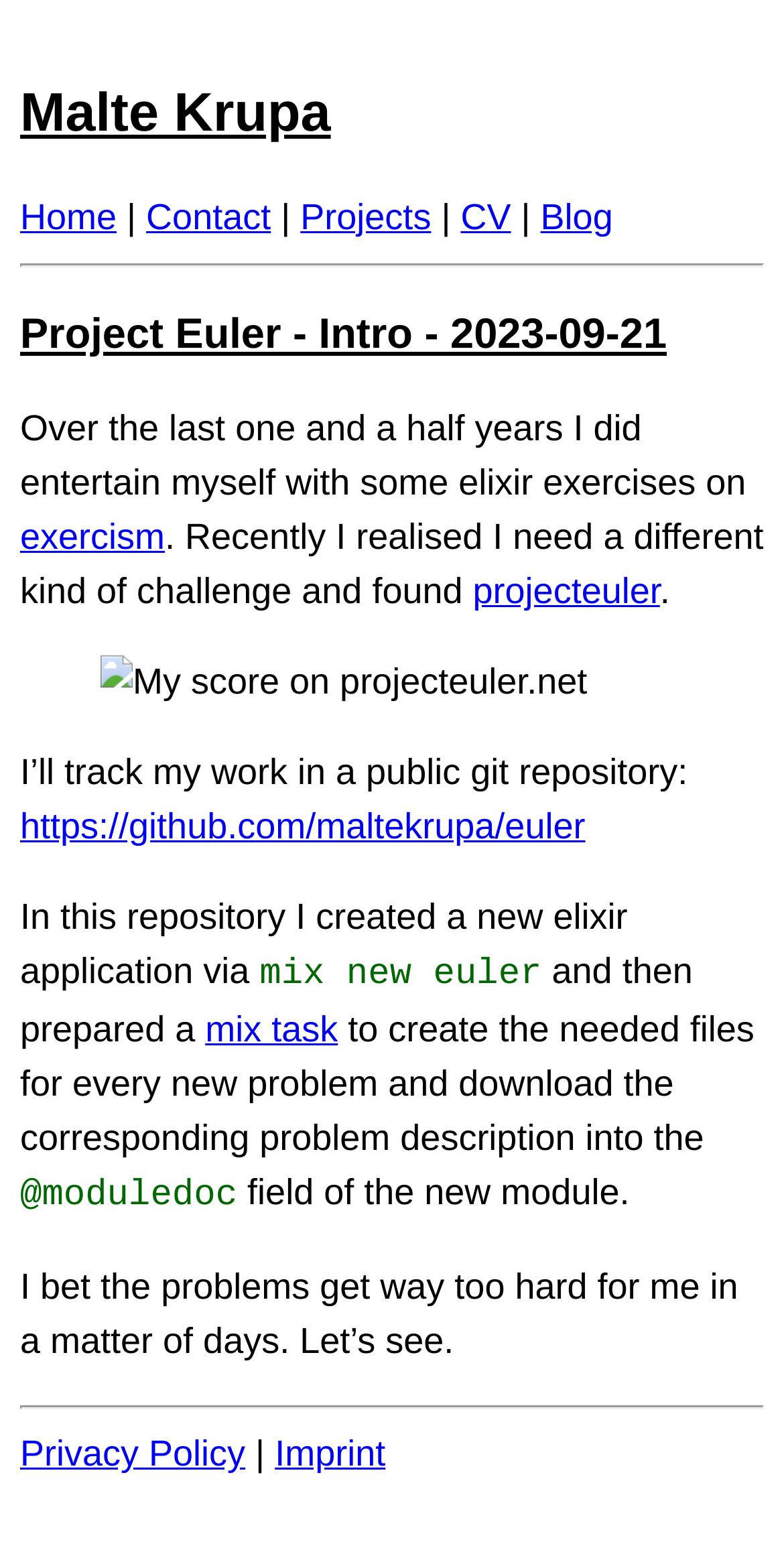Write a detailed summary of the webpage, including text, images, and layout.

The webpage is about Malte Krupa, with a heading at the top left corner displaying the name. Below the heading, there is a navigation menu with links to "Home", "Contact", "Projects", "CV", and "Blog", separated by vertical lines. 

Below the navigation menu, there is a horizontal separator line. 

The main content of the webpage is about Project Euler, with a heading "Project Euler - Intro - 2023-09-21" located at the top left corner. The text explains that the author has been doing Elixir exercises on Exercism and recently found Project Euler as a new challenge. 

There is an image on the right side of the text, showing the author's score on projecteuler.net. 

The text continues to explain that the author will track their work in a public Git repository, with a link to the repository. The author also explains how they created a new Elixir application and prepared a task to create files for every new problem and download the corresponding problem description. 

At the bottom of the page, there is another horizontal separator line, followed by links to "Privacy Policy" and "Imprint" on the left side, separated by a vertical line.